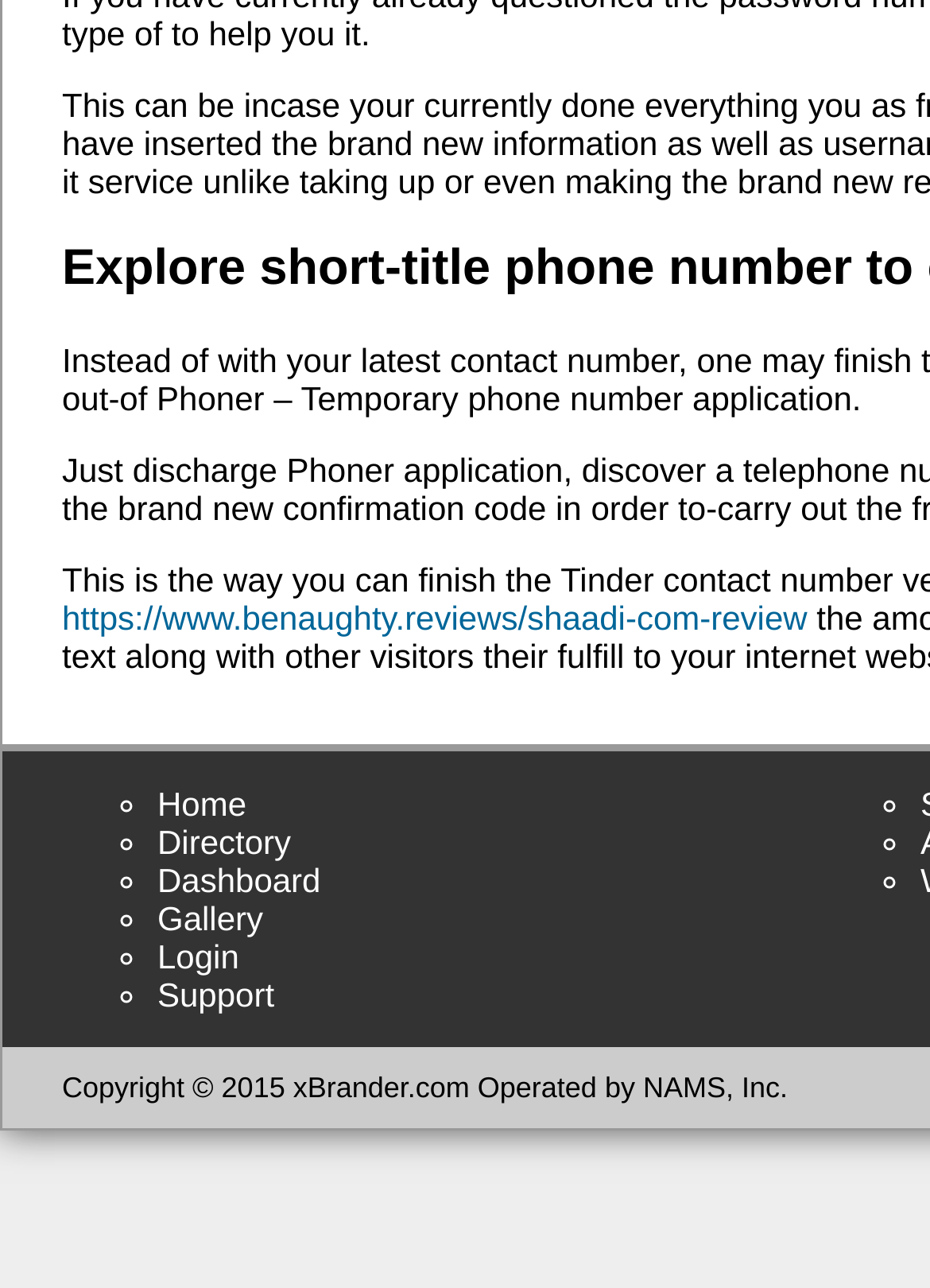Give a succinct answer to this question in a single word or phrase: 
What is the copyright year of the website?

2015